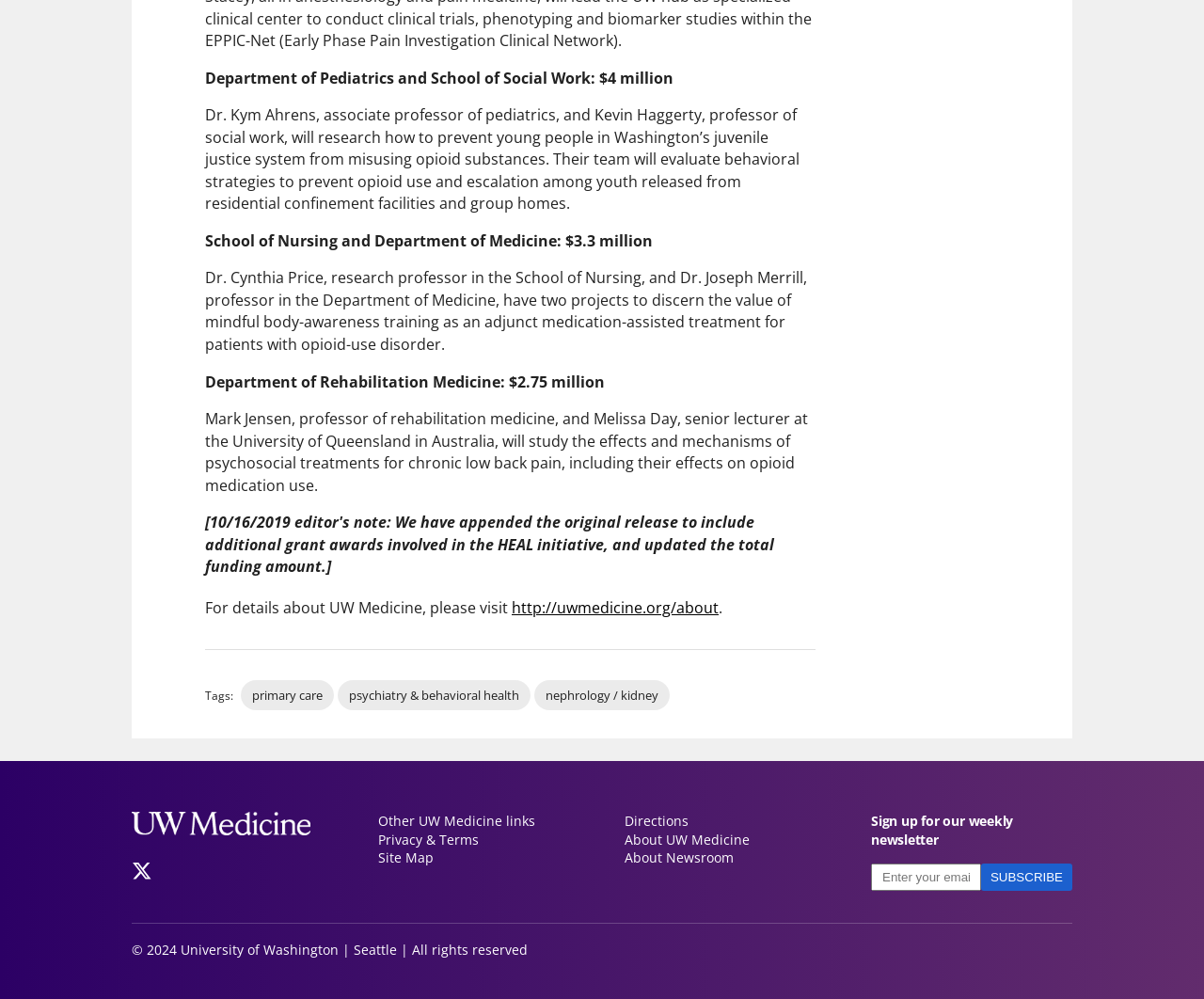What can be done on the webpage?
Look at the image and respond with a single word or a short phrase.

Sign up for newsletter